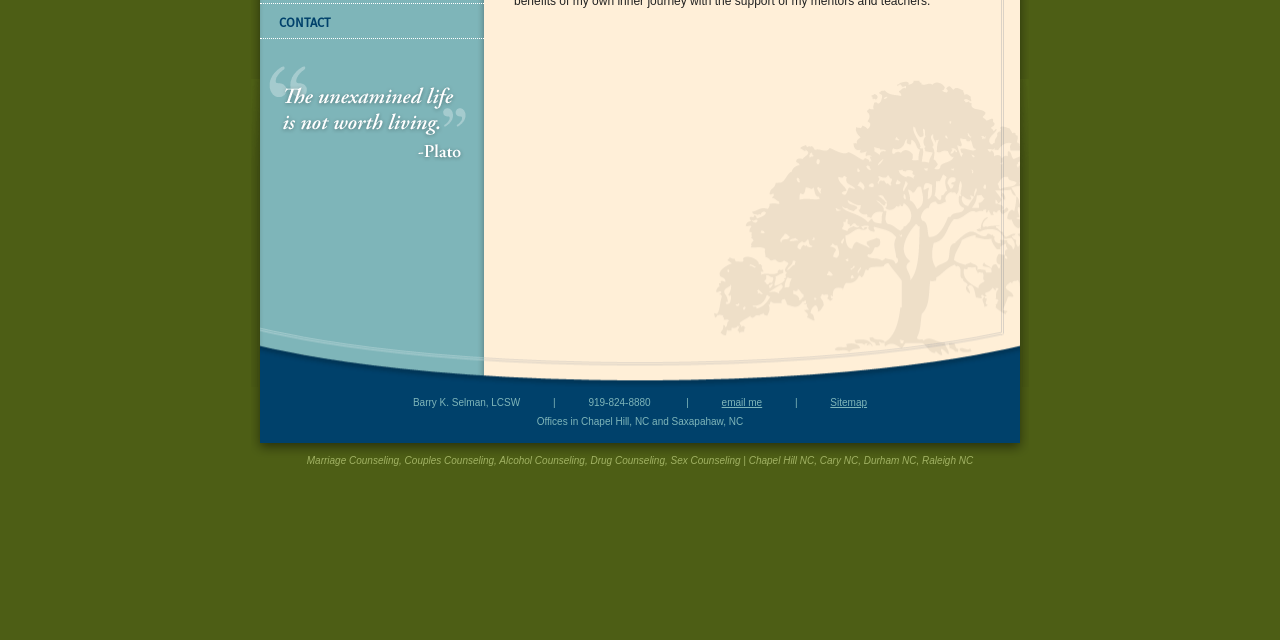Provide the bounding box coordinates for the UI element that is described as: "See Privacy Policy".

None